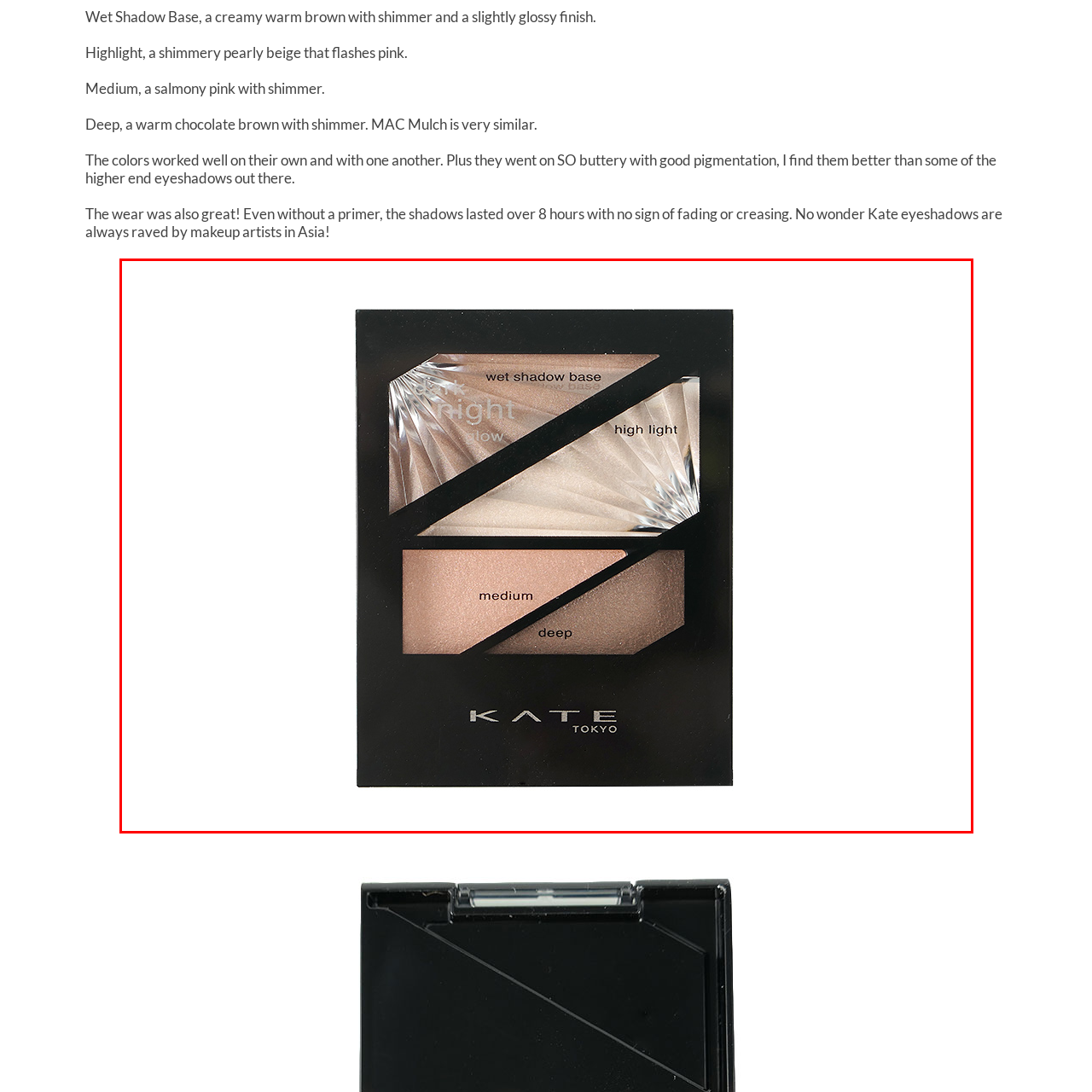Take a close look at the image marked with a red boundary and thoroughly answer the ensuing question using the information observed in the image:
What is the duration of the eyeshadow's wear without fading or creasing?

According to the caption, the product is praised for its ability to last 'over eight hours without fading or creasing', indicating that the eyeshadow can be worn for more than eight hours without losing its color or texture.